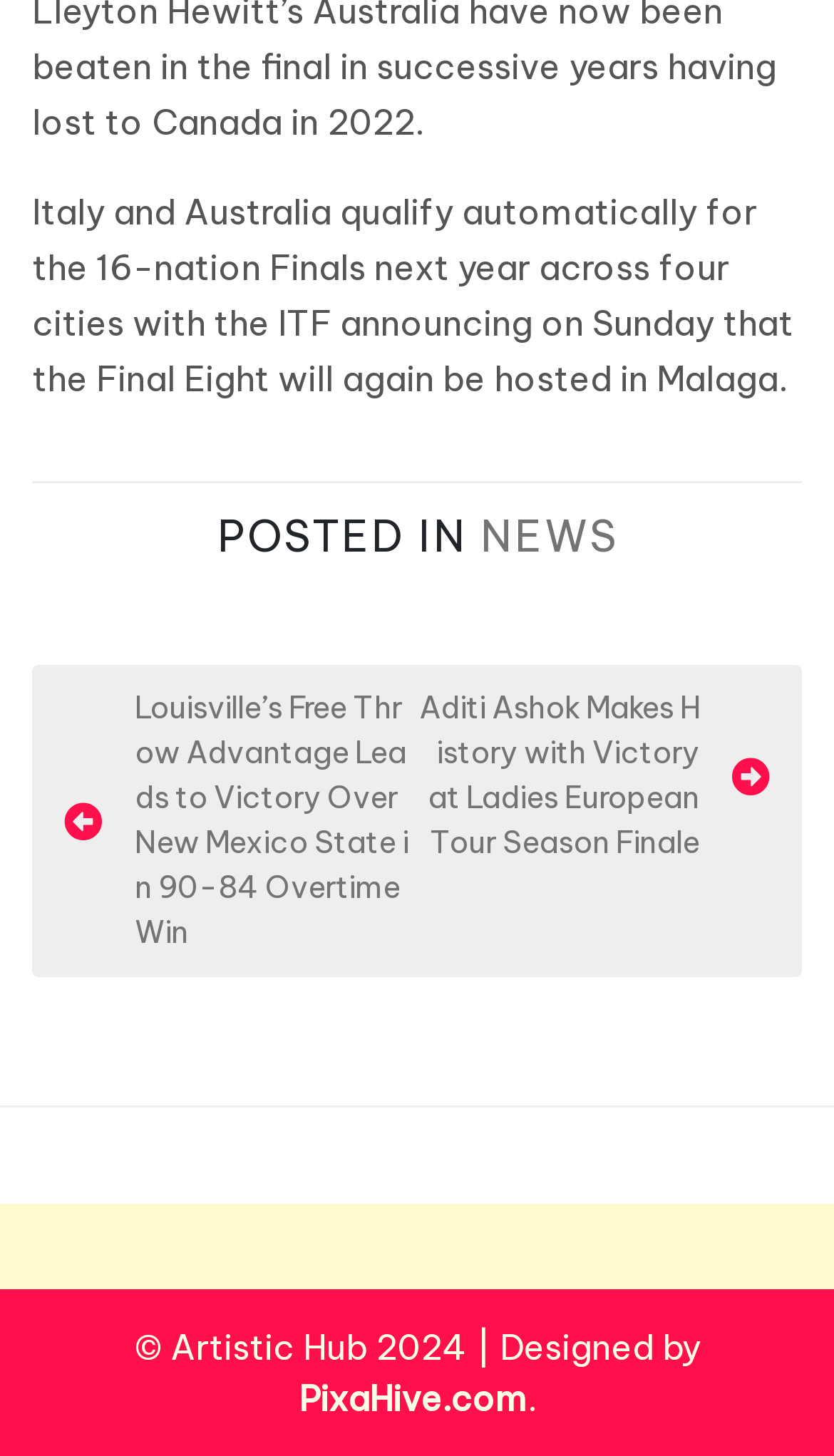Who designed the website?
Answer the question with a single word or phrase, referring to the image.

PixaHive.com